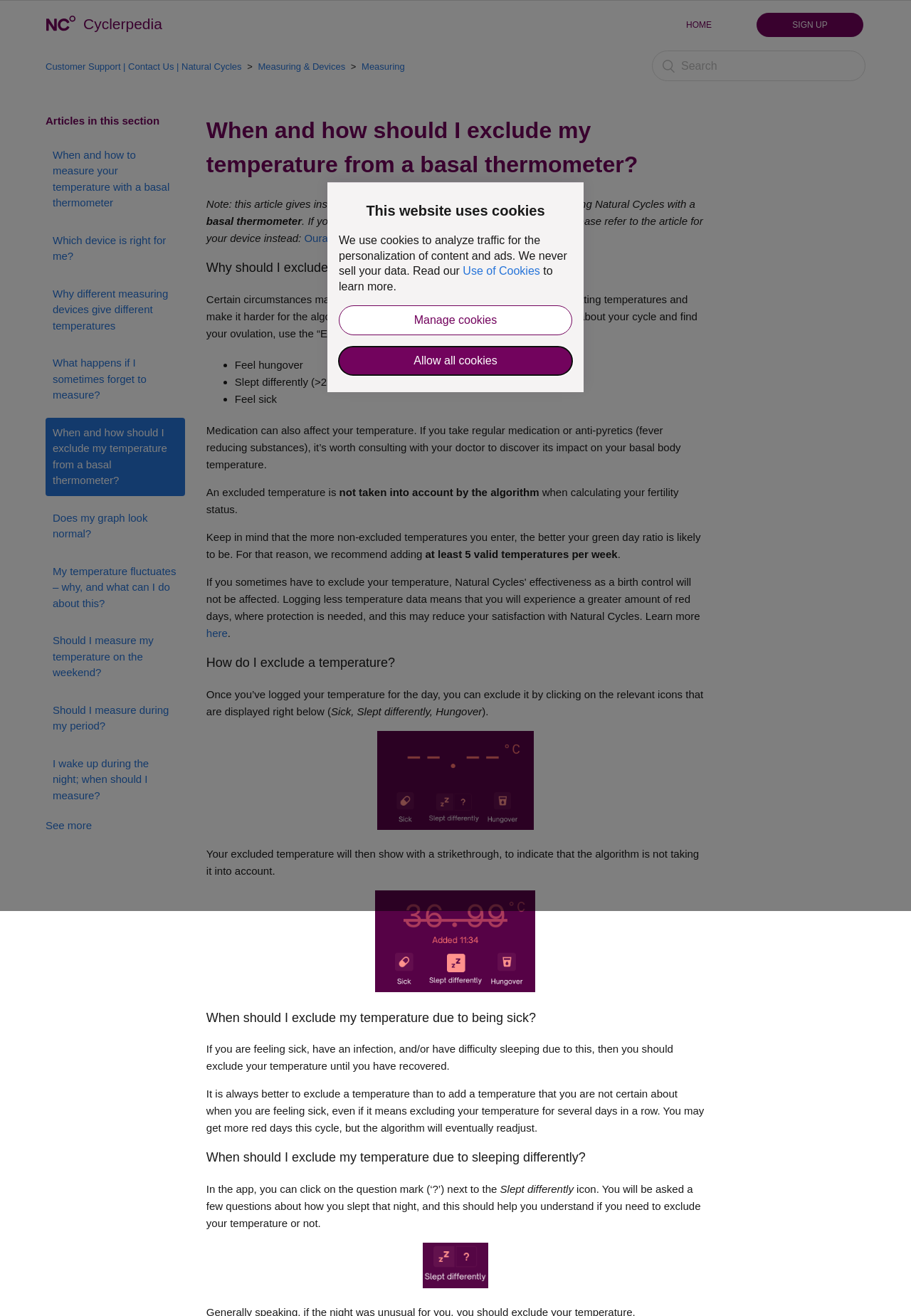Find the bounding box coordinates of the element you need to click on to perform this action: 'Read the article 'When and how to measure your temperature with a basal thermometer''. The coordinates should be represented by four float values between 0 and 1, in the format [left, top, right, bottom].

[0.05, 0.106, 0.203, 0.166]